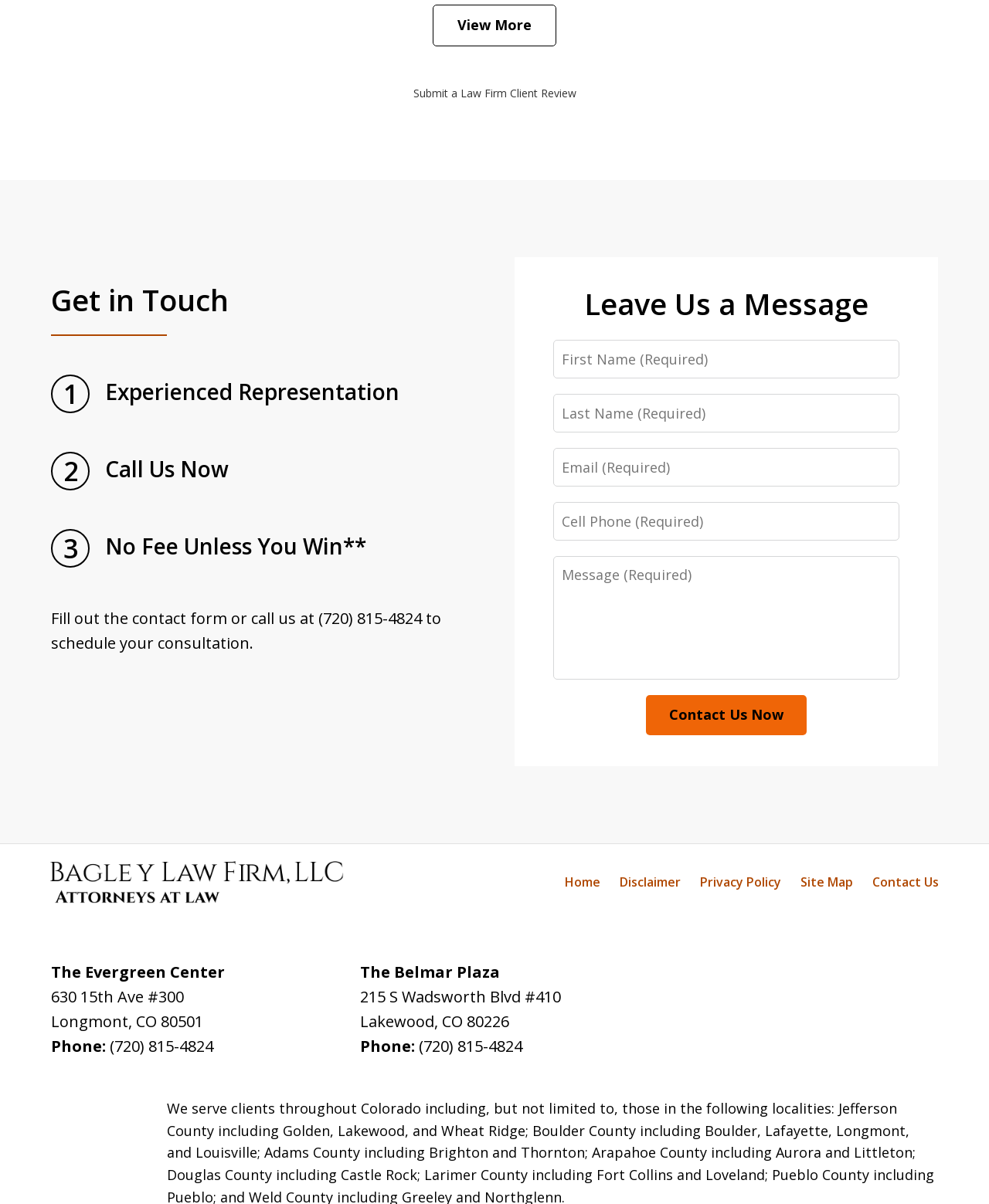Find the bounding box coordinates for the area that should be clicked to accomplish the instruction: "Call the phone number (720) 815-4824".

[0.111, 0.86, 0.216, 0.877]